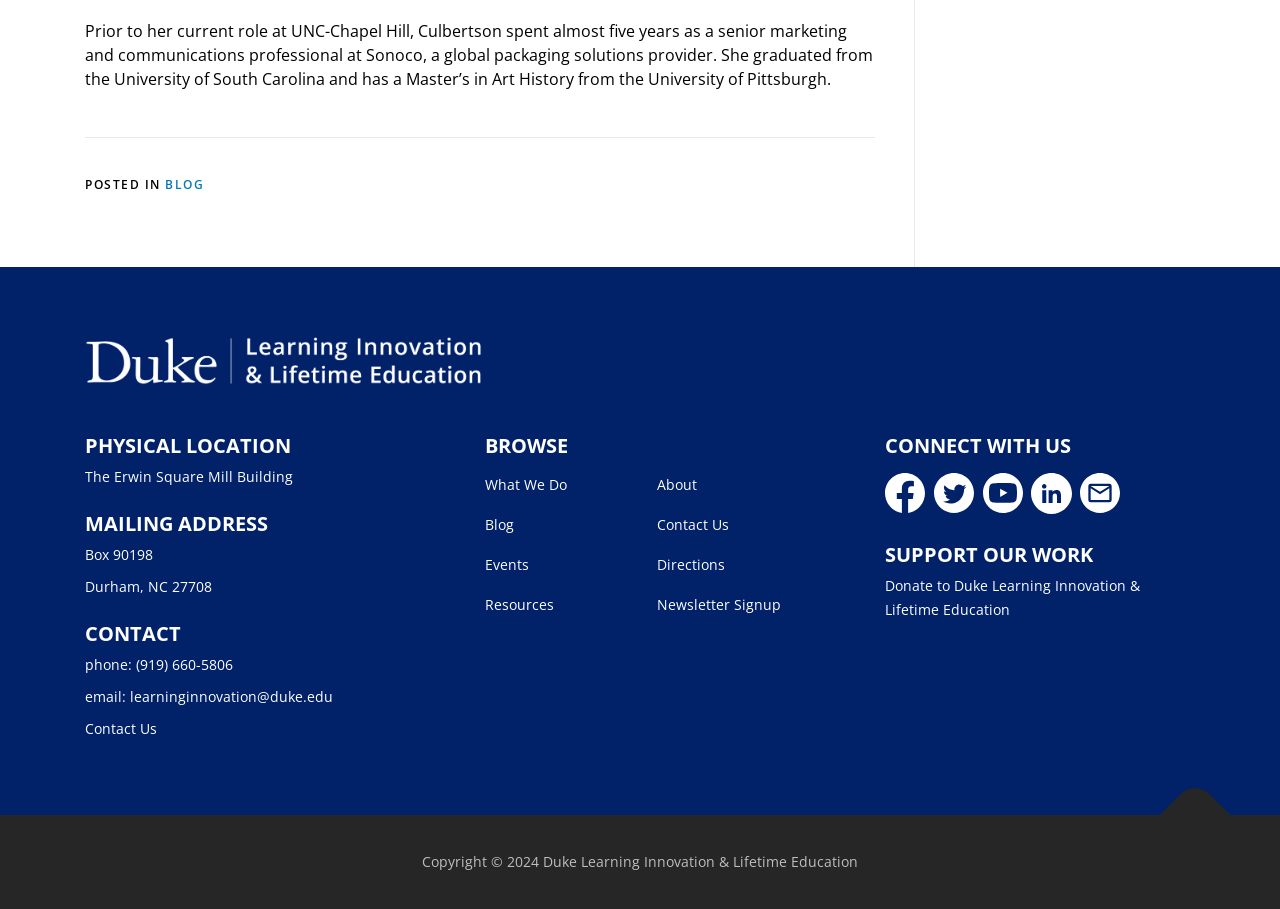Identify the bounding box coordinates for the region to click in order to carry out this instruction: "go to The Erwin Square Mill Building". Provide the coordinates using four float numbers between 0 and 1, formatted as [left, top, right, bottom].

[0.066, 0.514, 0.229, 0.535]